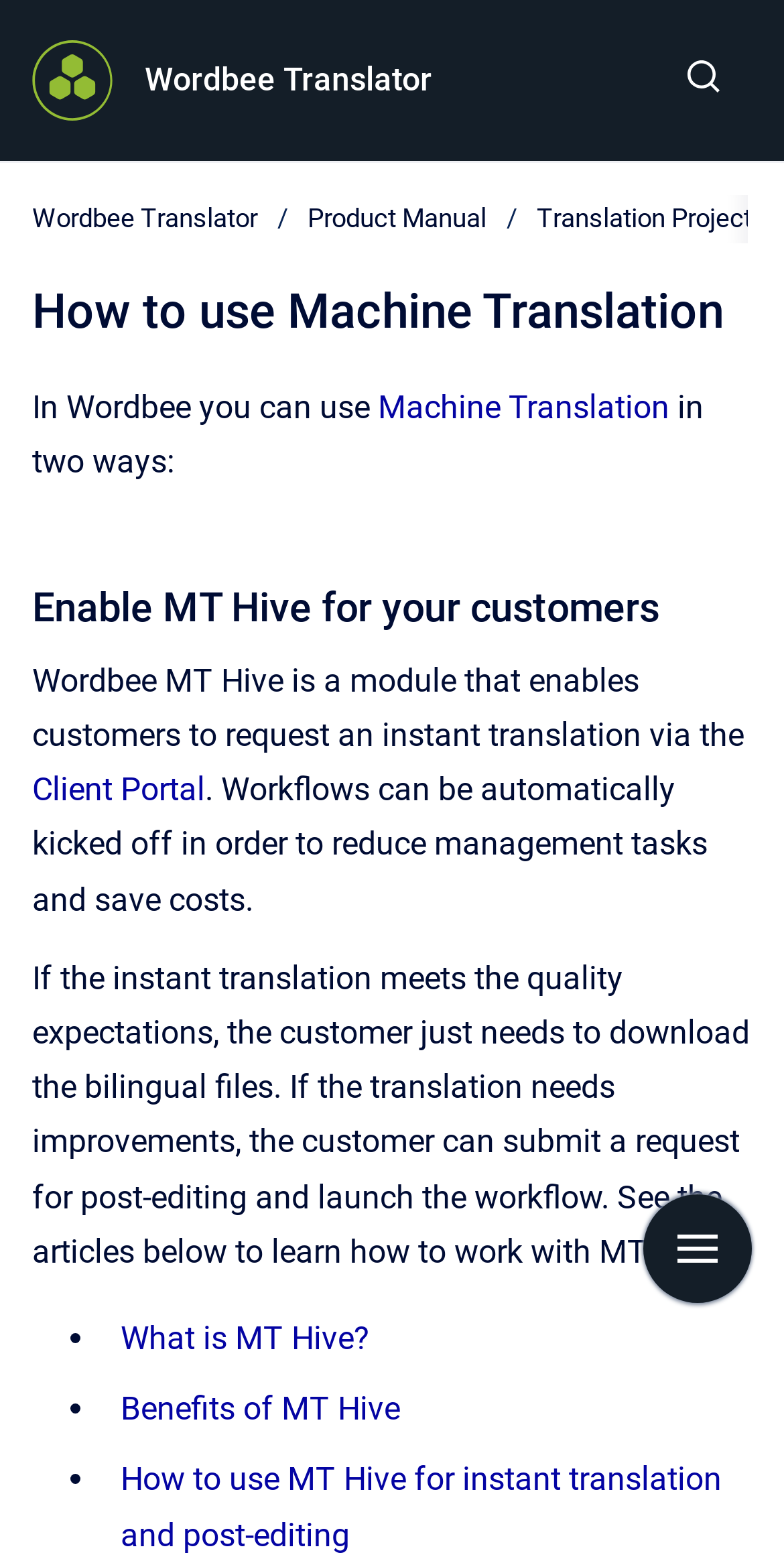Answer the following query with a single word or phrase:
What can customers do if the instant translation needs improvements?

Submit a request for post-editing